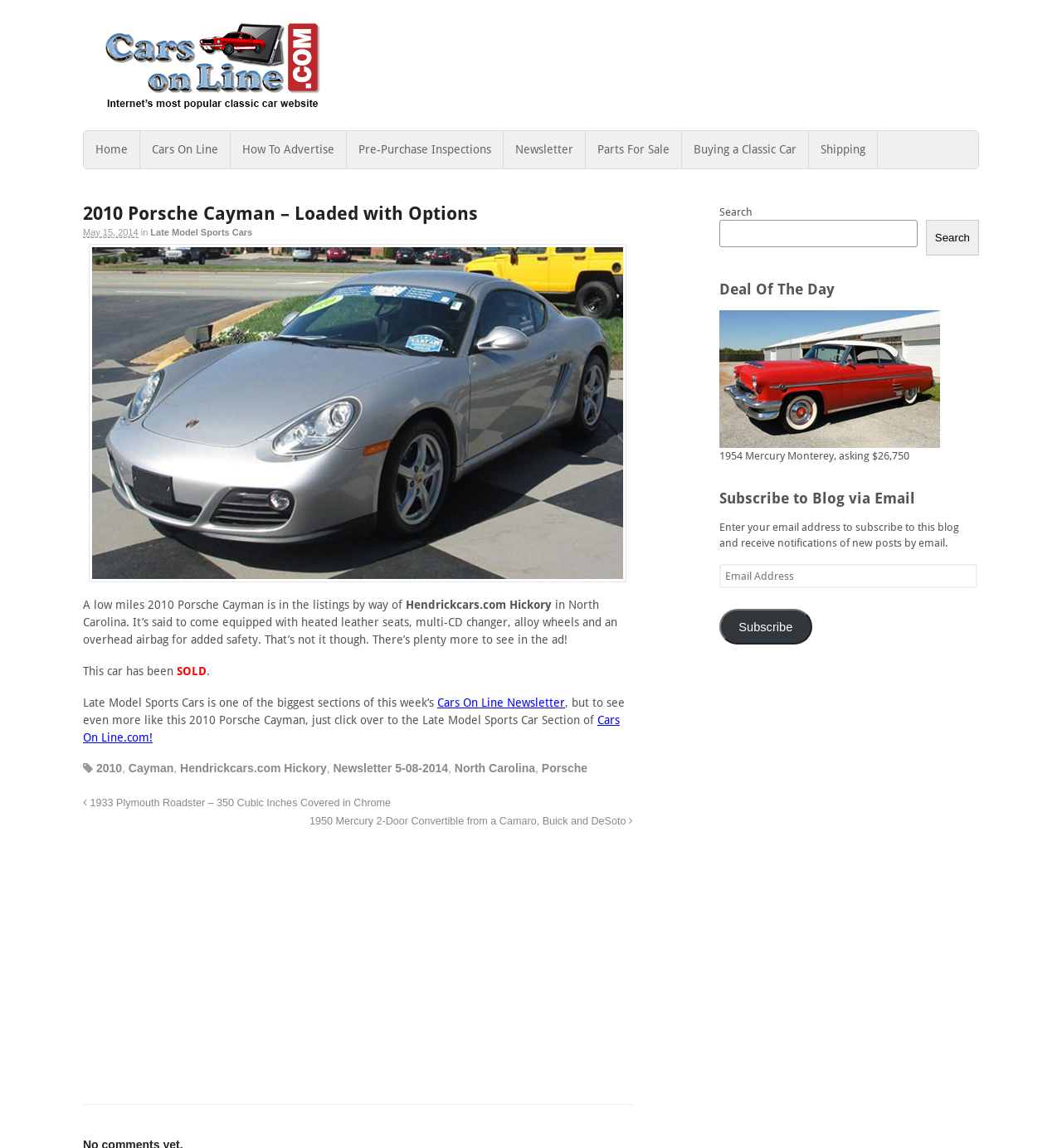Respond concisely with one word or phrase to the following query:
What is the purpose of the search box?

To search the website